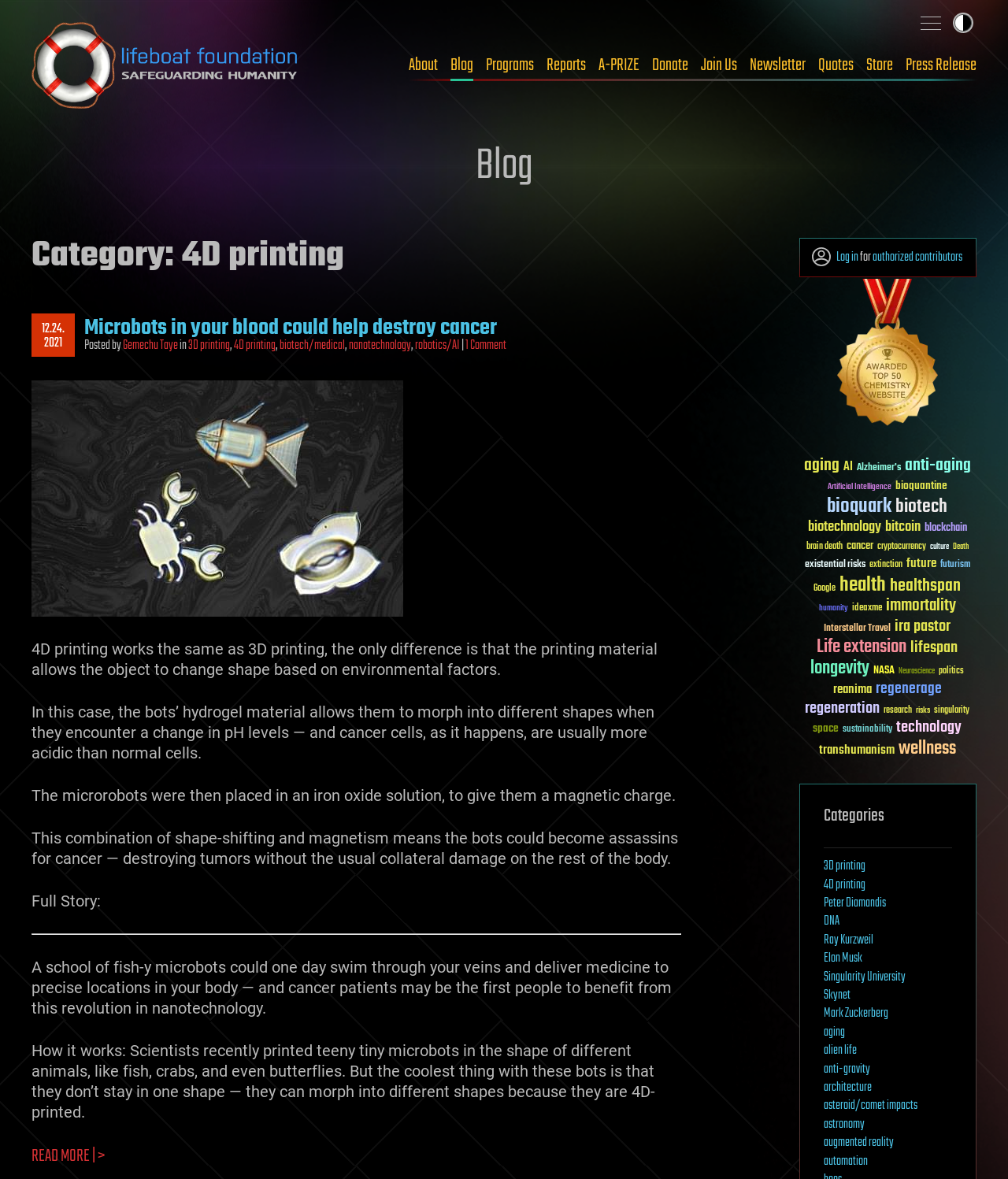What is the material used to print the microrobots?
Please answer the question with a detailed response using the information from the screenshot.

The material used to print the microrobots is hydrogel, which is mentioned in the text as allowing the bots to morph into different shapes when they encounter a change in pH levels.